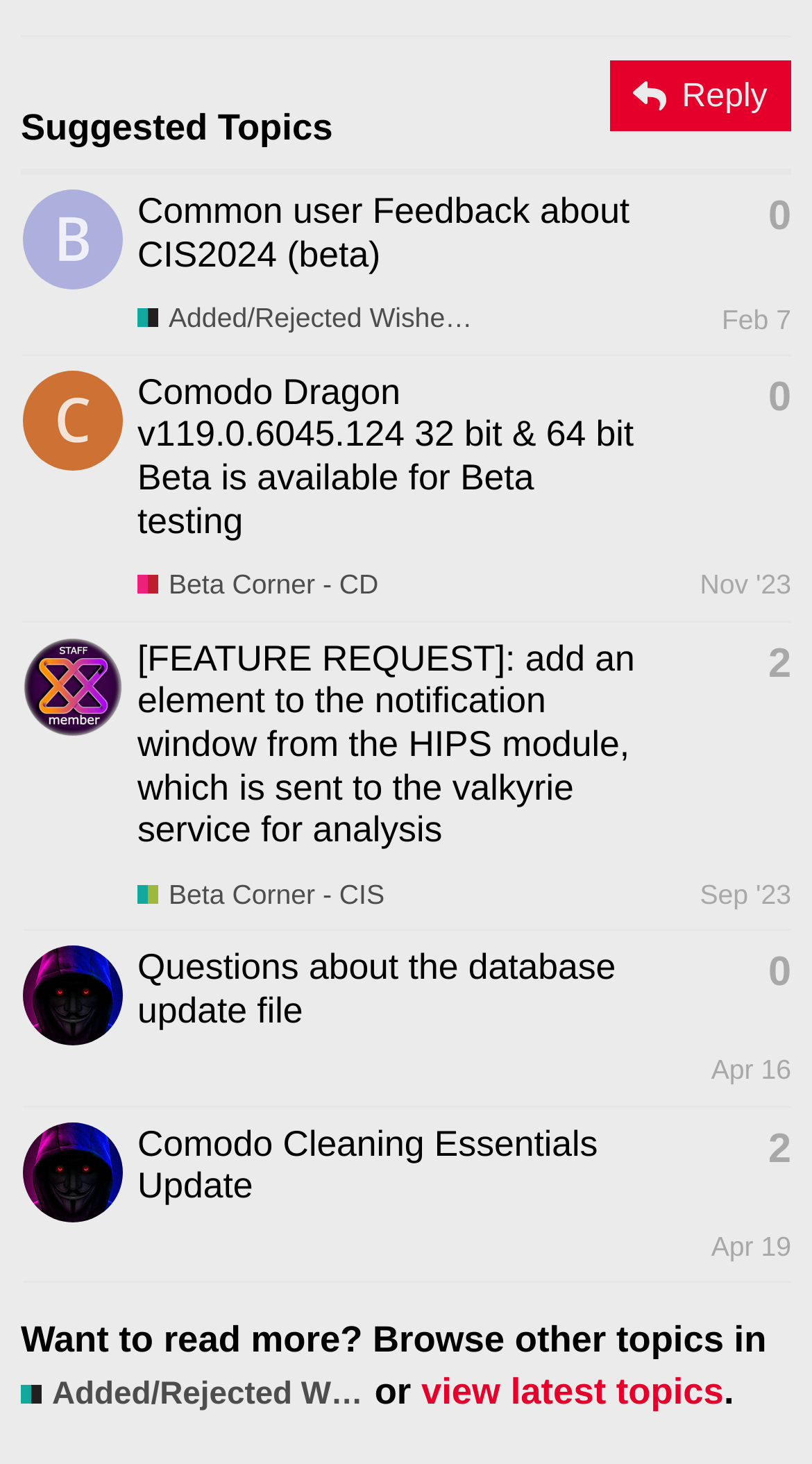Based on the element description alt="Turlin_Battle_Map", identify the bounding box coordinates for the UI element. The coordinates should be in the format (top-left x, top-left y, bottom-right x, bottom-right y) and within the 0 to 1 range.

None